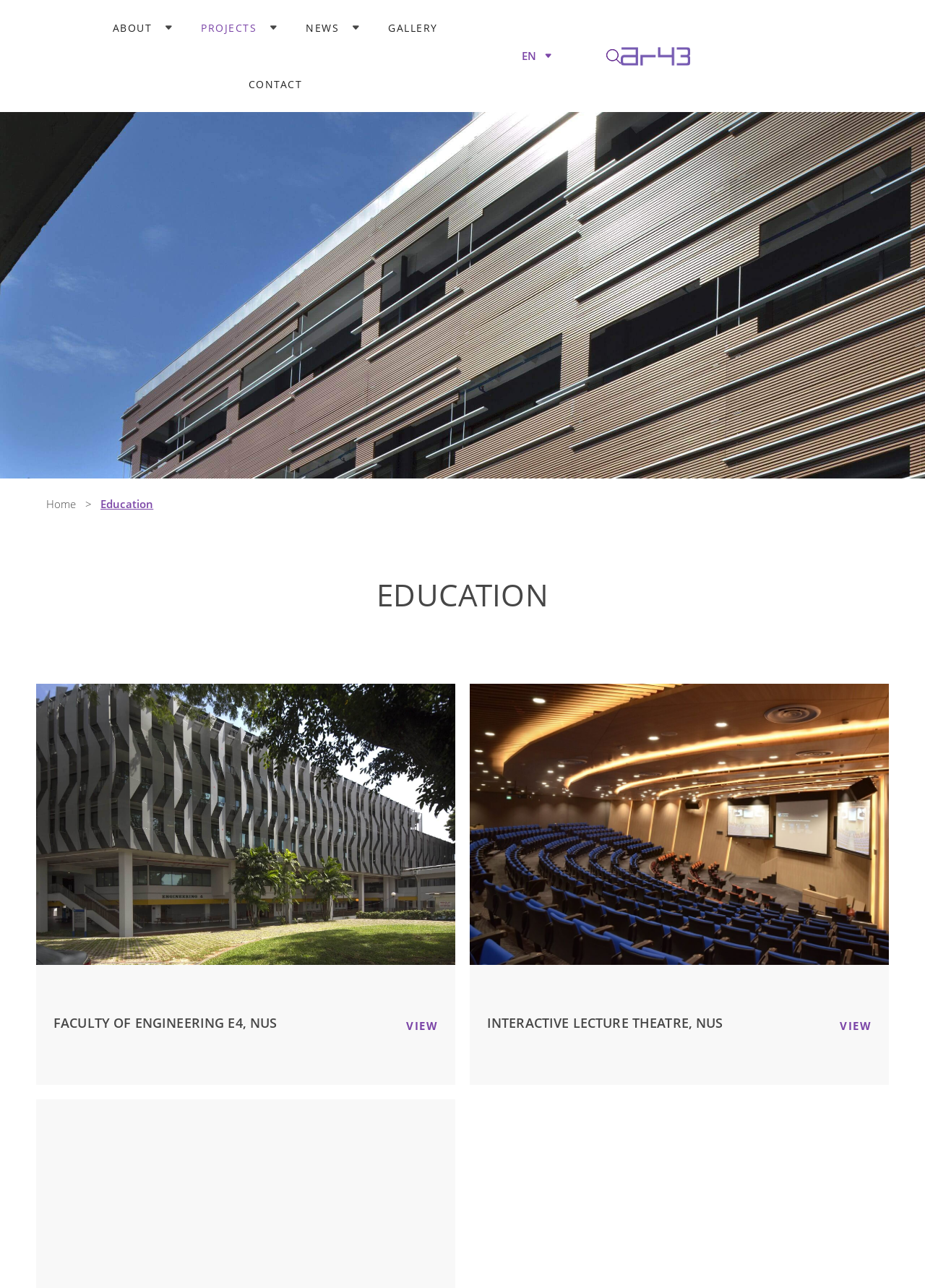Can you find the bounding box coordinates for the element that needs to be clicked to execute this instruction: "Go to subscriptions"? The coordinates should be given as four float numbers between 0 and 1, i.e., [left, top, right, bottom].

None